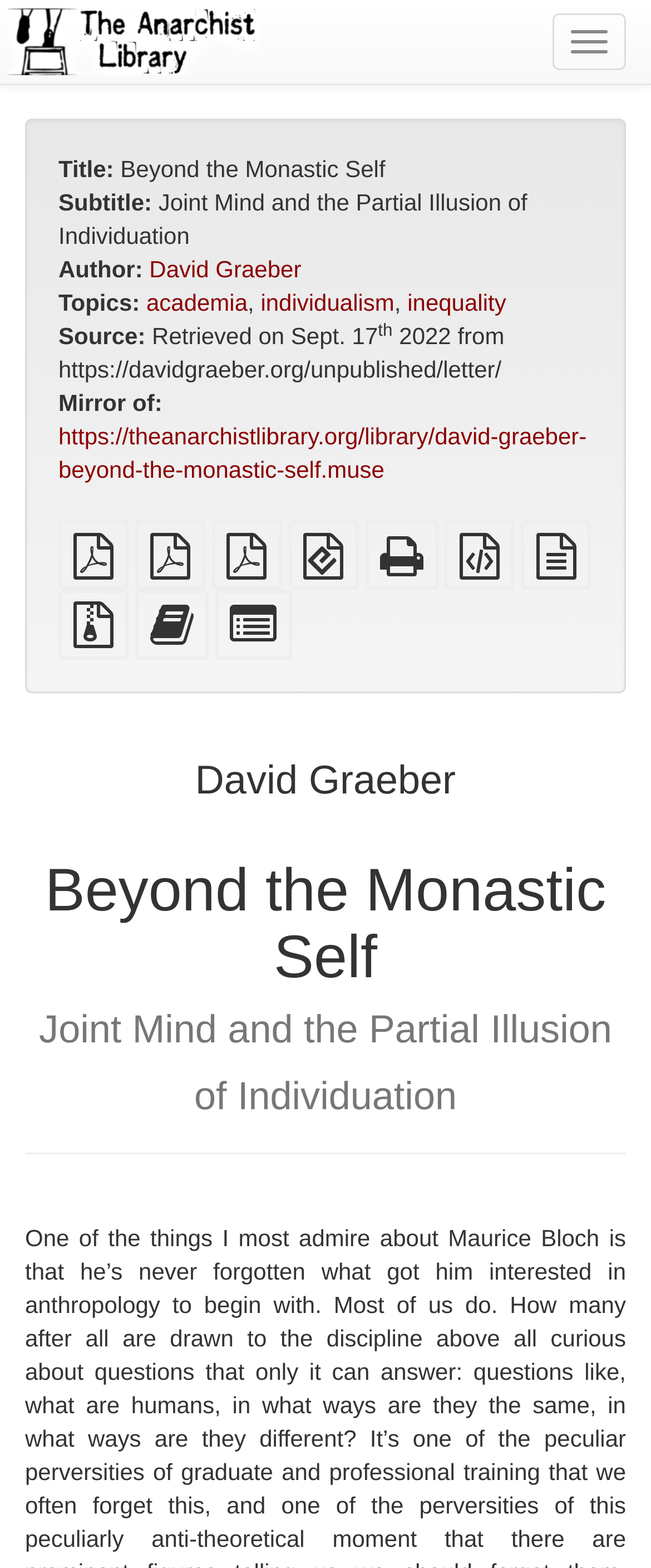Identify the bounding box coordinates of the part that should be clicked to carry out this instruction: "Visit The Anarchist Library website".

[0.0, 0.017, 0.41, 0.034]